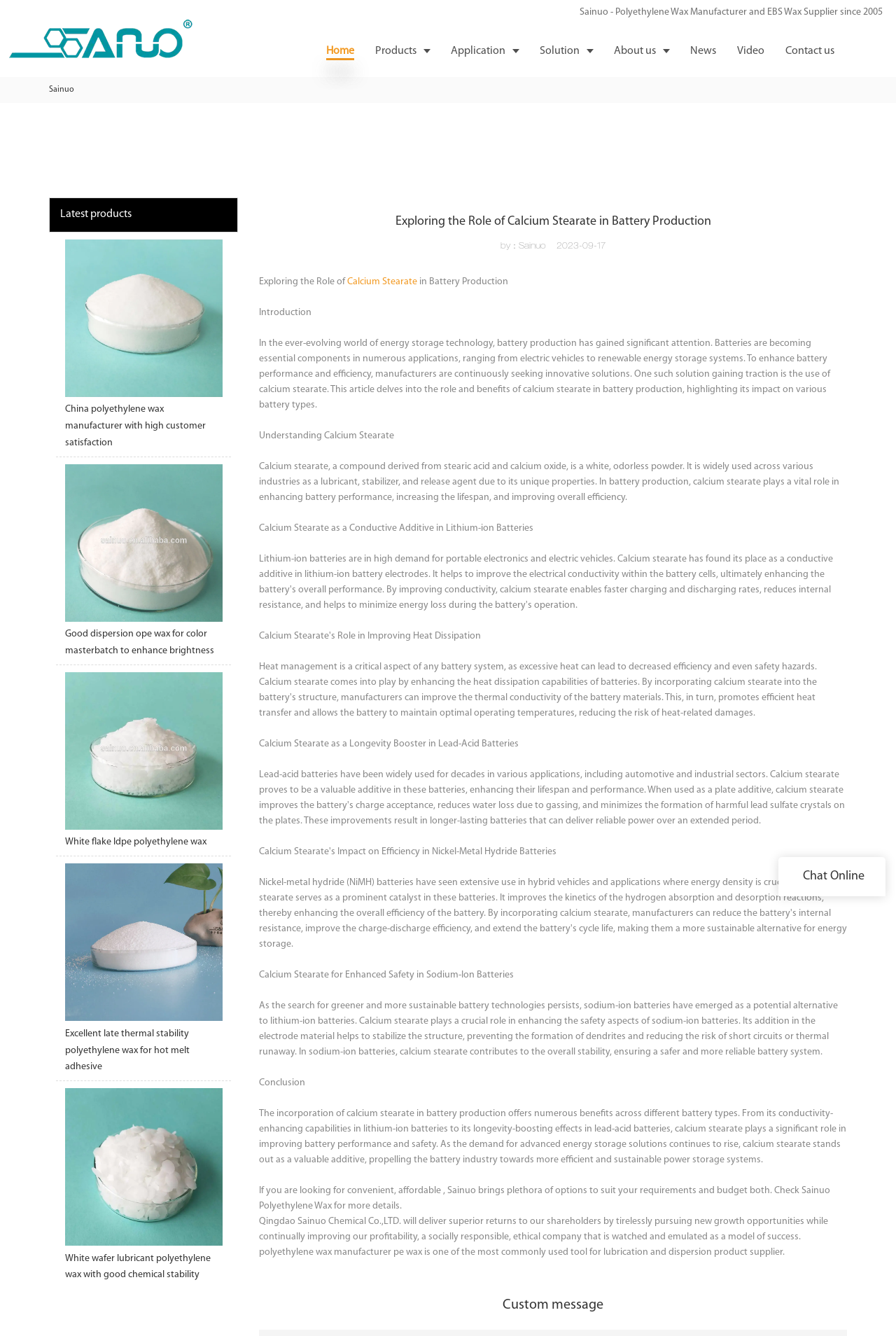Identify the bounding box coordinates for the element that needs to be clicked to fulfill this instruction: "Login to your account". Provide the coordinates in the format of four float numbers between 0 and 1: [left, top, right, bottom].

None